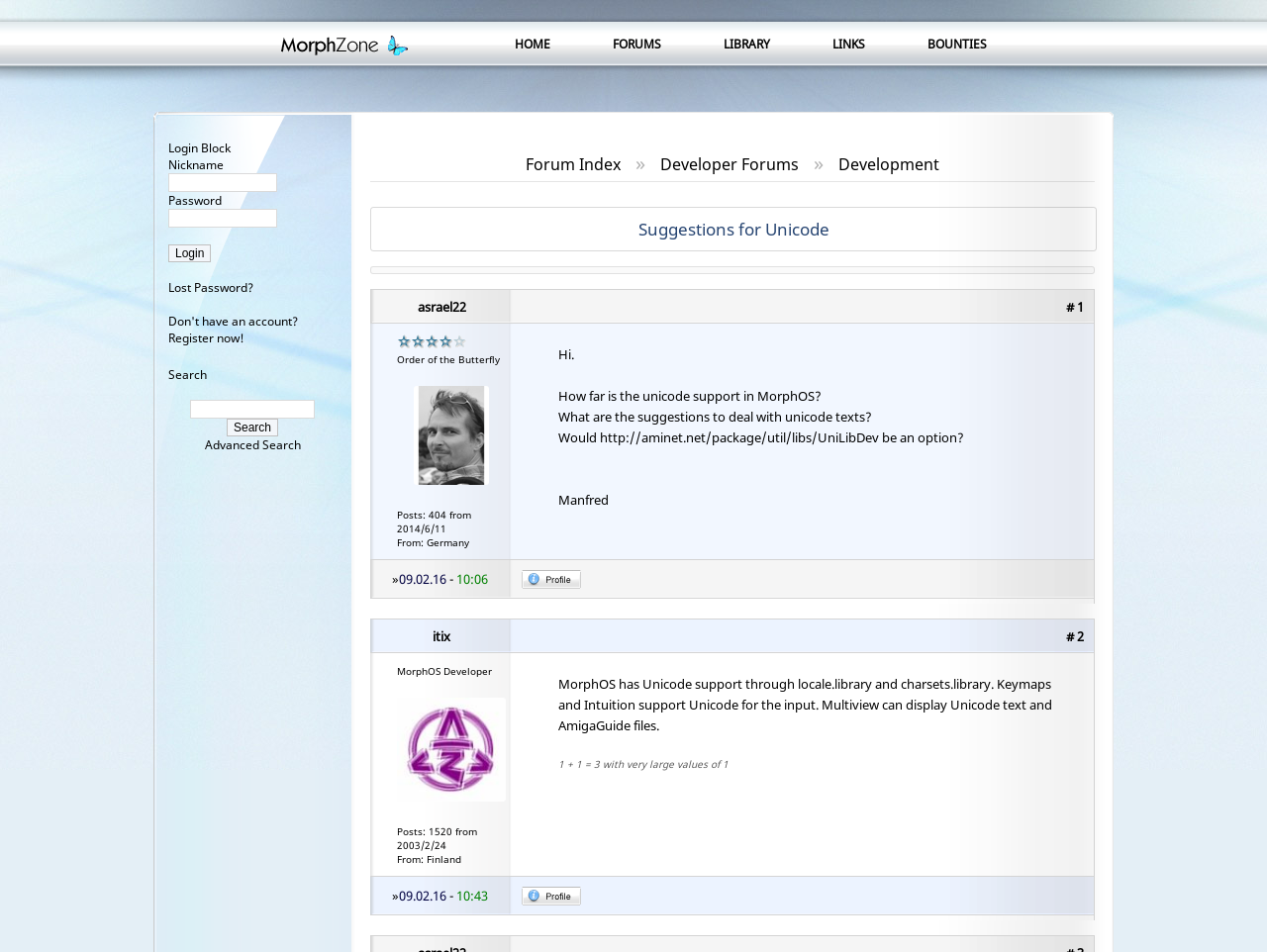What is the username of the user who made the second post? Using the information from the screenshot, answer with a single word or phrase.

itix